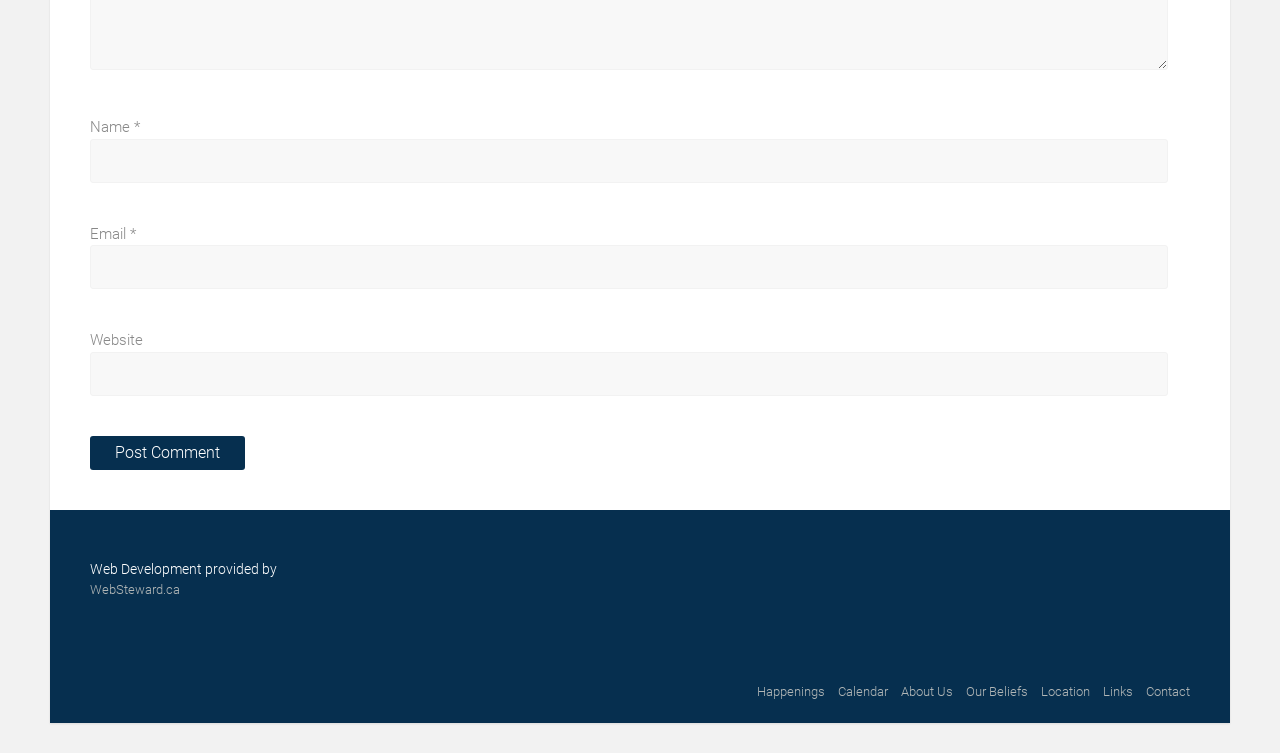Please reply to the following question using a single word or phrase: 
What is the website development provider?

WebSteward.ca